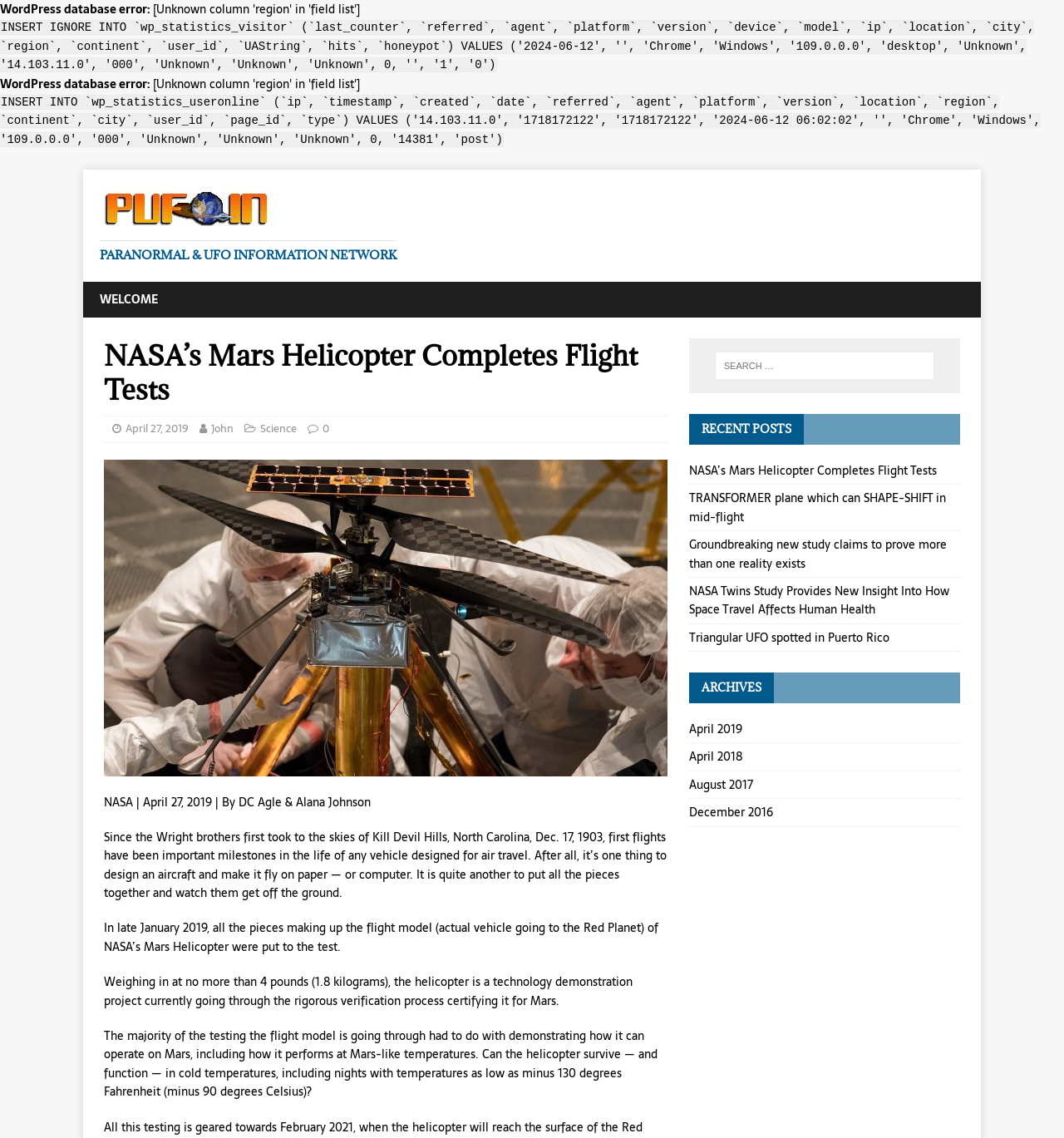Extract the bounding box for the UI element that matches this description: "Welcome".

[0.078, 0.248, 0.164, 0.279]